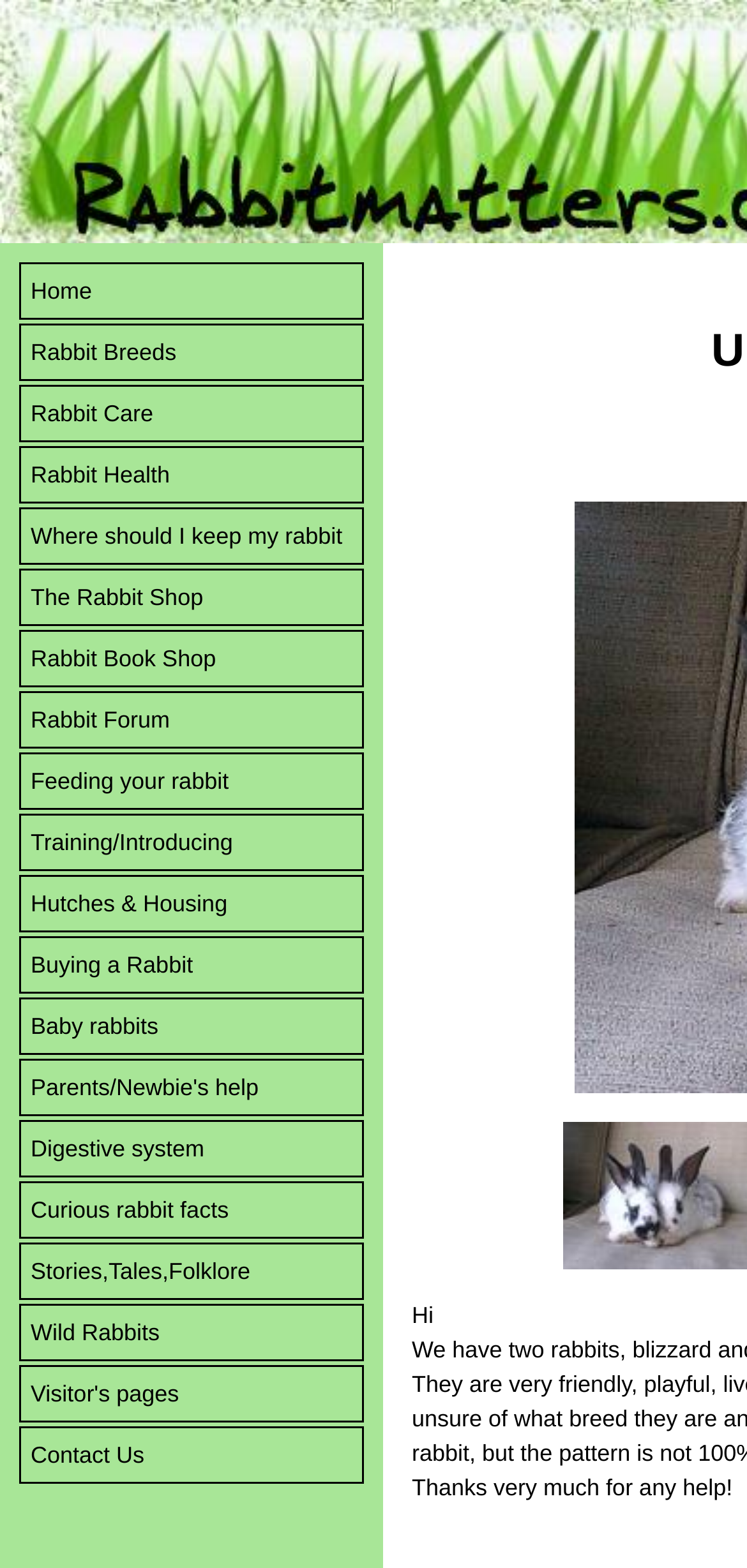Please identify and generate the text content of the webpage's main heading.

Unsure of rabbit breed